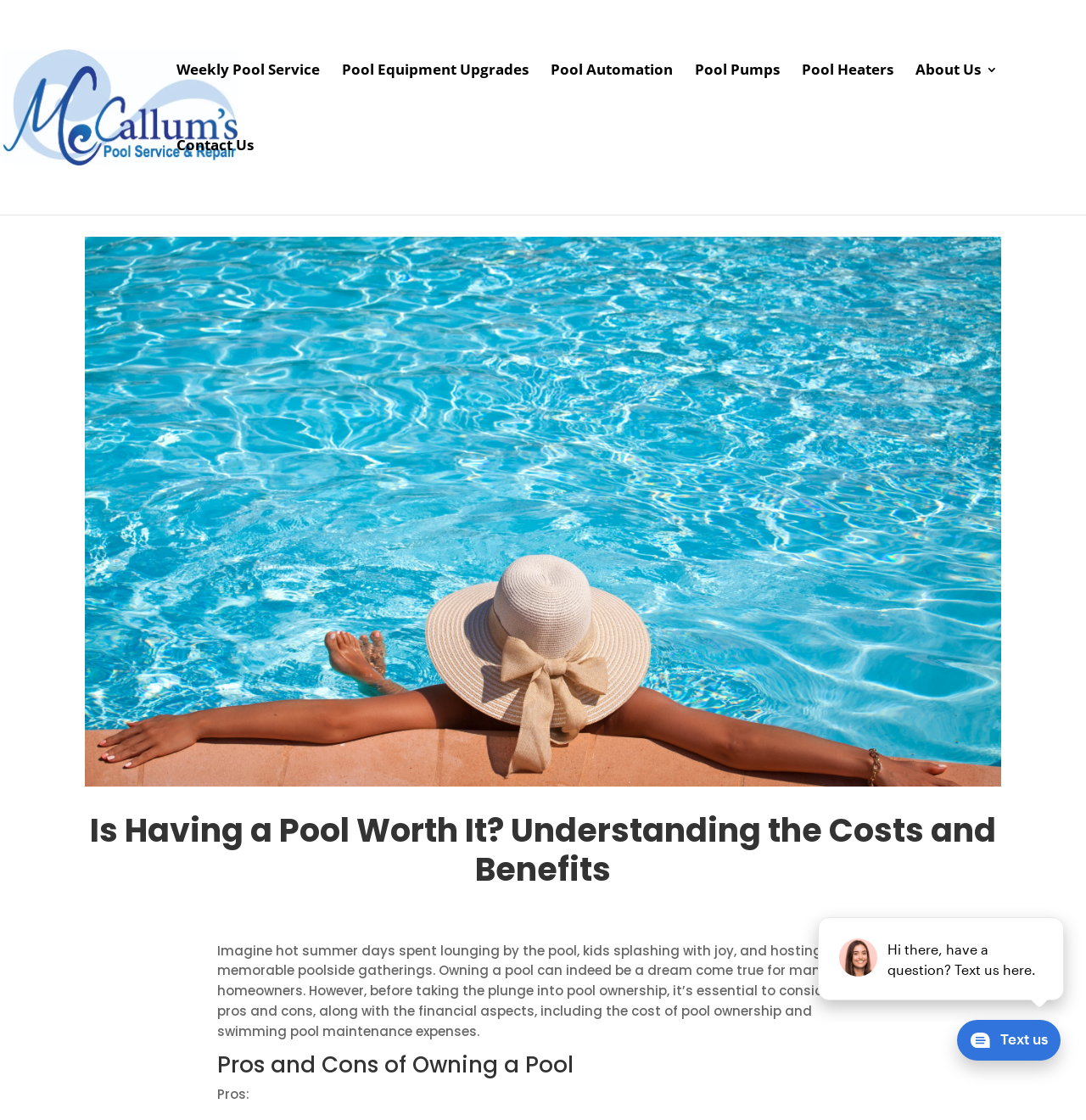Provide a brief response in the form of a single word or phrase:
How many links are in the top navigation bar?

7